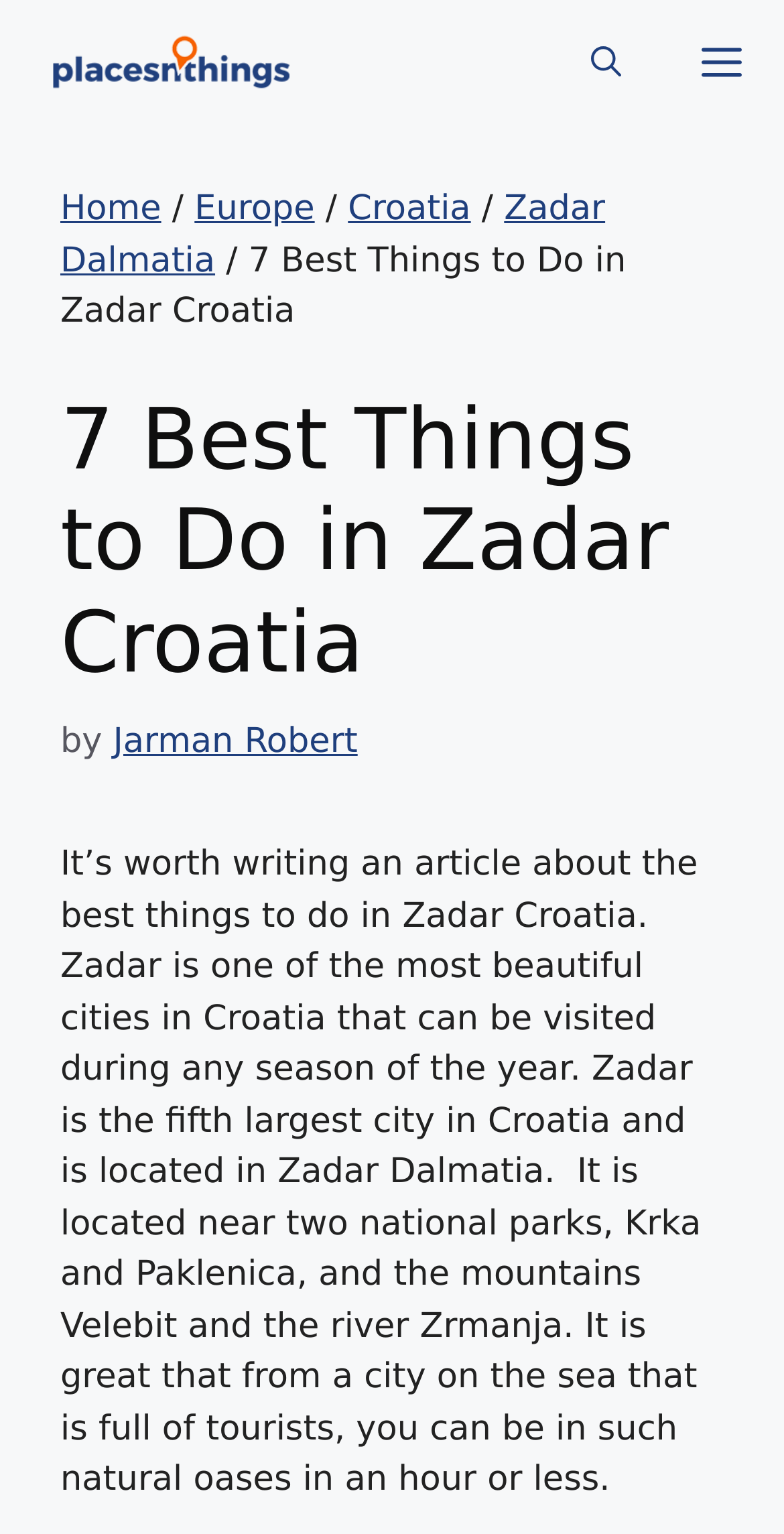Describe all the key features of the webpage in detail.

The webpage is about the city of Zadar in Croatia, showcasing the 7 best things to do in the city. At the top, there is a banner with a link to the website "PNT – Places N Things" accompanied by an image. To the right of the banner, there is a navigation menu with a mobile toggle button, an "Open search" button, and a "Menu" button that expands to reveal a list of links, including "Home", "Europe", "Croatia", and "Zadar Dalmatia".

Below the navigation menu, there is a heading that reads "7 Best Things to Do in Zadar Croatia" followed by the author's name, "Jarman Robert". The main content of the webpage is a descriptive text that provides an overview of Zadar, highlighting its beauty, location, and proximity to national parks and natural attractions. The text is divided into paragraphs, with the first paragraph introducing Zadar as one of the most beautiful cities in Croatia that can be visited during any season. The second paragraph provides more details about the city's location and its surroundings.

Throughout the webpage, there are no images other than the logo of "PNT – Places N Things" in the top banner. The layout is clean, with a clear hierarchy of headings and text, making it easy to read and navigate.